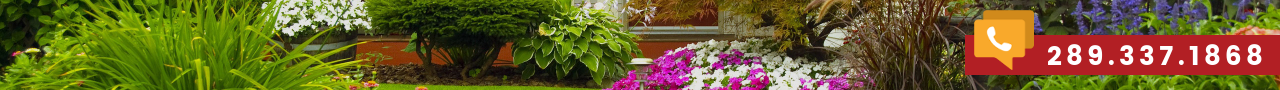Explain the image thoroughly, highlighting all key elements.

This vibrant image showcases a beautifully landscaped garden, featuring a rich array of colorful flowers and lush greenery. Prominent elements include vibrant pink and white blooms, meticulously trimmed shrubs, and varied foliage, creating an inviting and serene outdoor space. In the bottom right corner, a call-to-action is displayed, highlighting a phone number for potential customers to easily reach out for landscaping services. This striking visual emphasizes the value of professional landscaping, inviting viewers to consider enhancing their own properties.